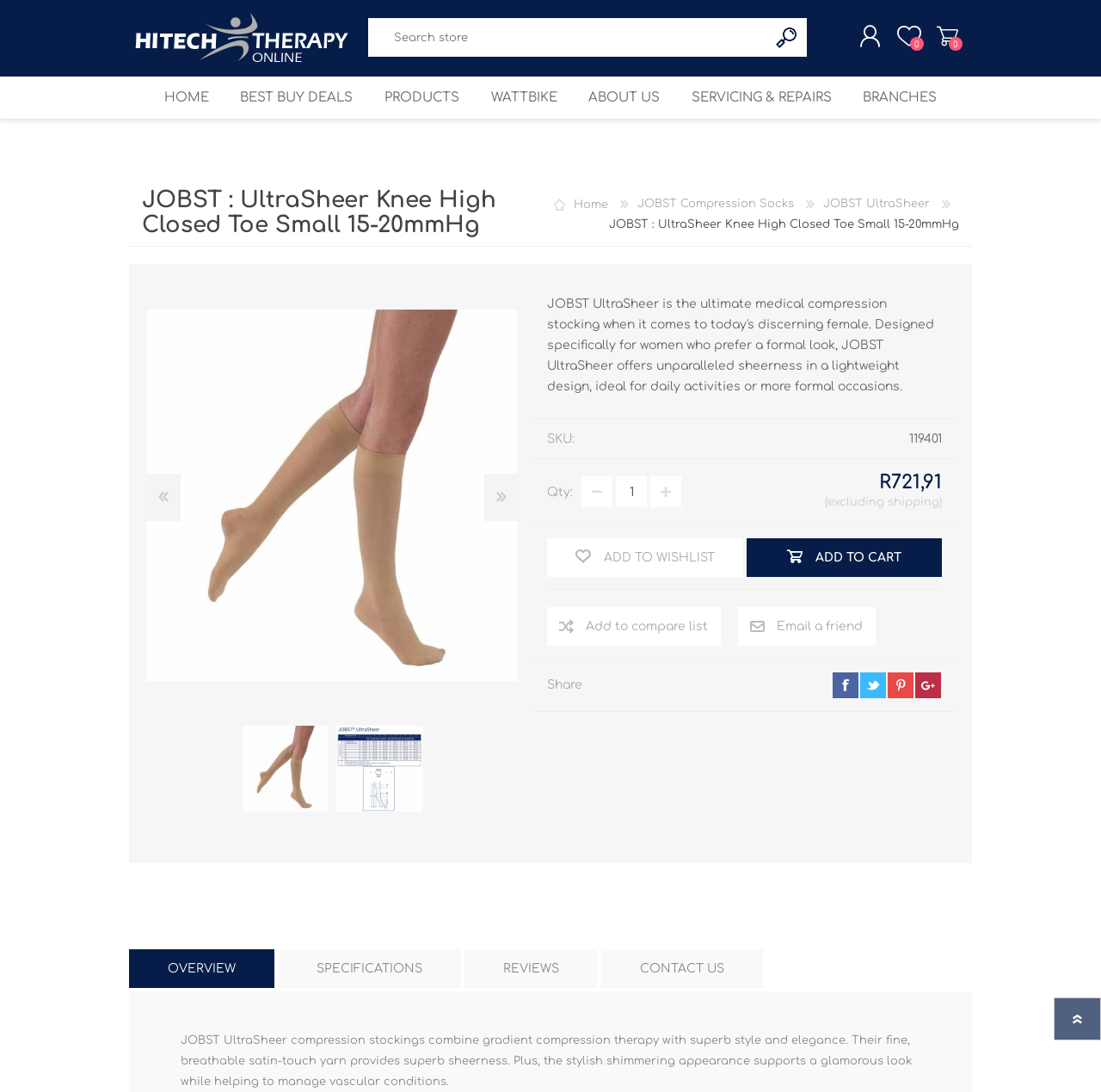Provide the bounding box coordinates of the area you need to click to execute the following instruction: "Log in to the account".

[0.625, 0.114, 0.709, 0.135]